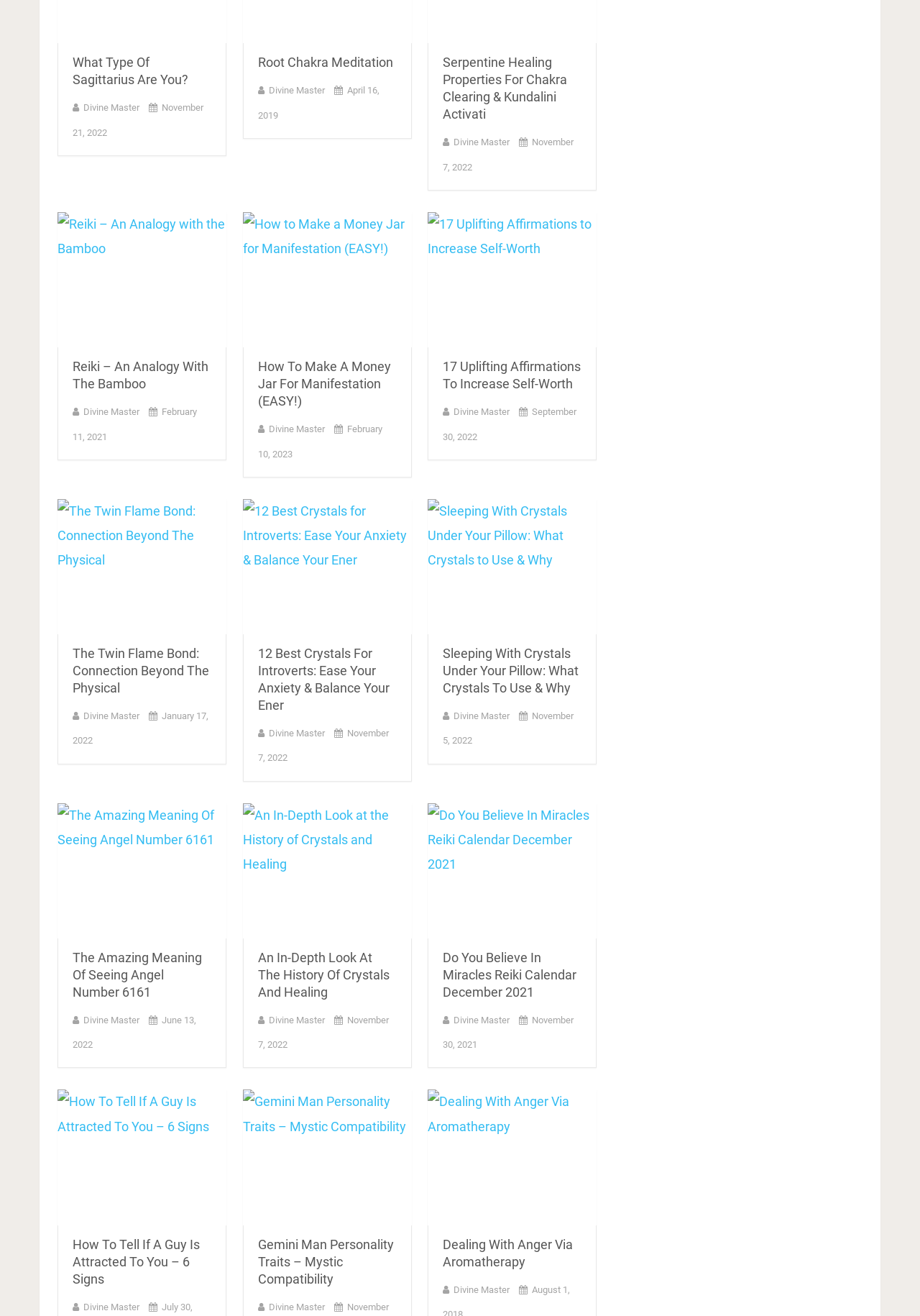Determine the bounding box for the UI element as described: "Root Chakra Meditation". The coordinates should be represented as four float numbers between 0 and 1, formatted as [left, top, right, bottom].

[0.28, 0.042, 0.427, 0.053]